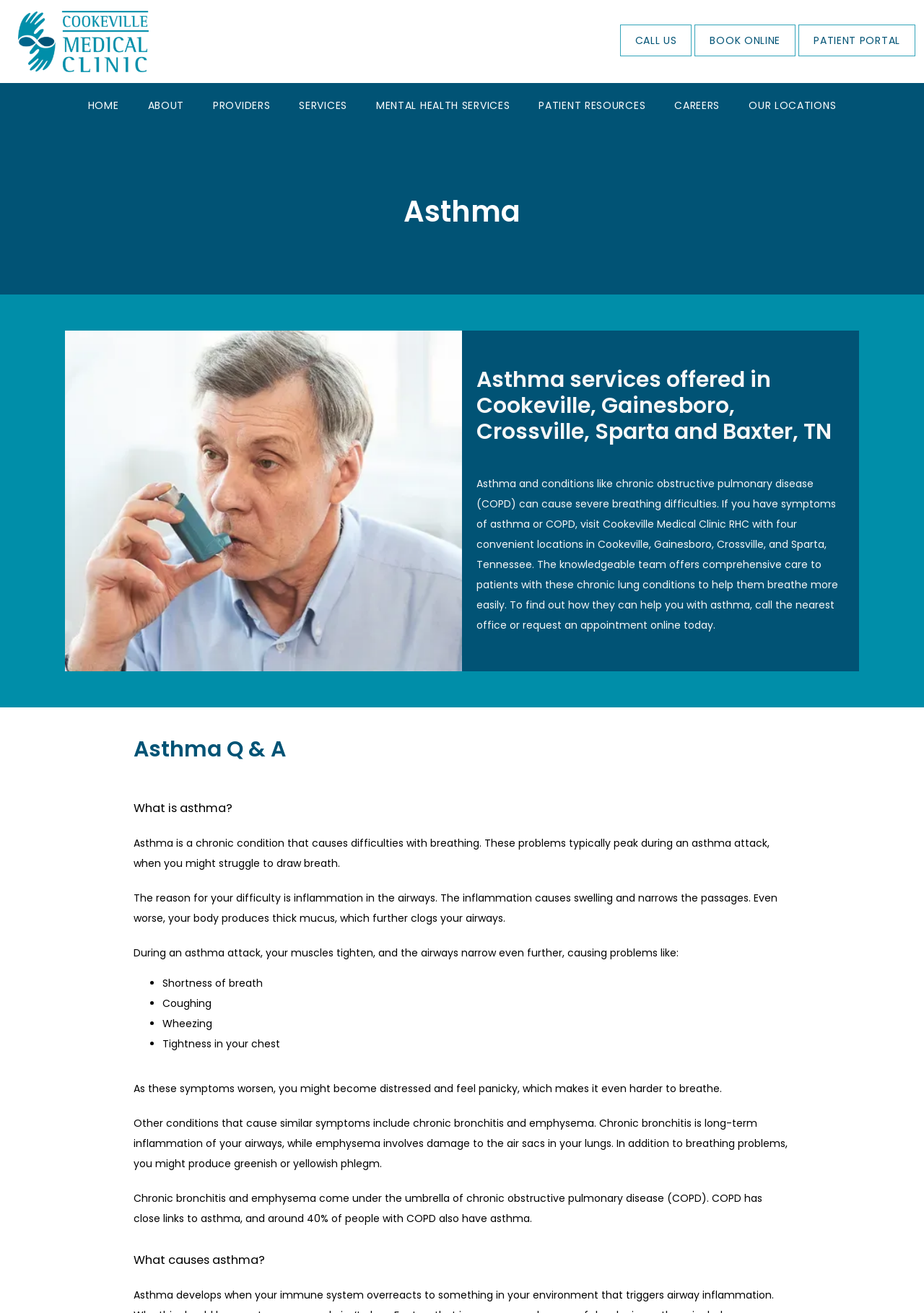Please locate the bounding box coordinates of the region I need to click to follow this instruction: "Click the OUR LOCATIONS link".

[0.81, 0.075, 0.905, 0.086]